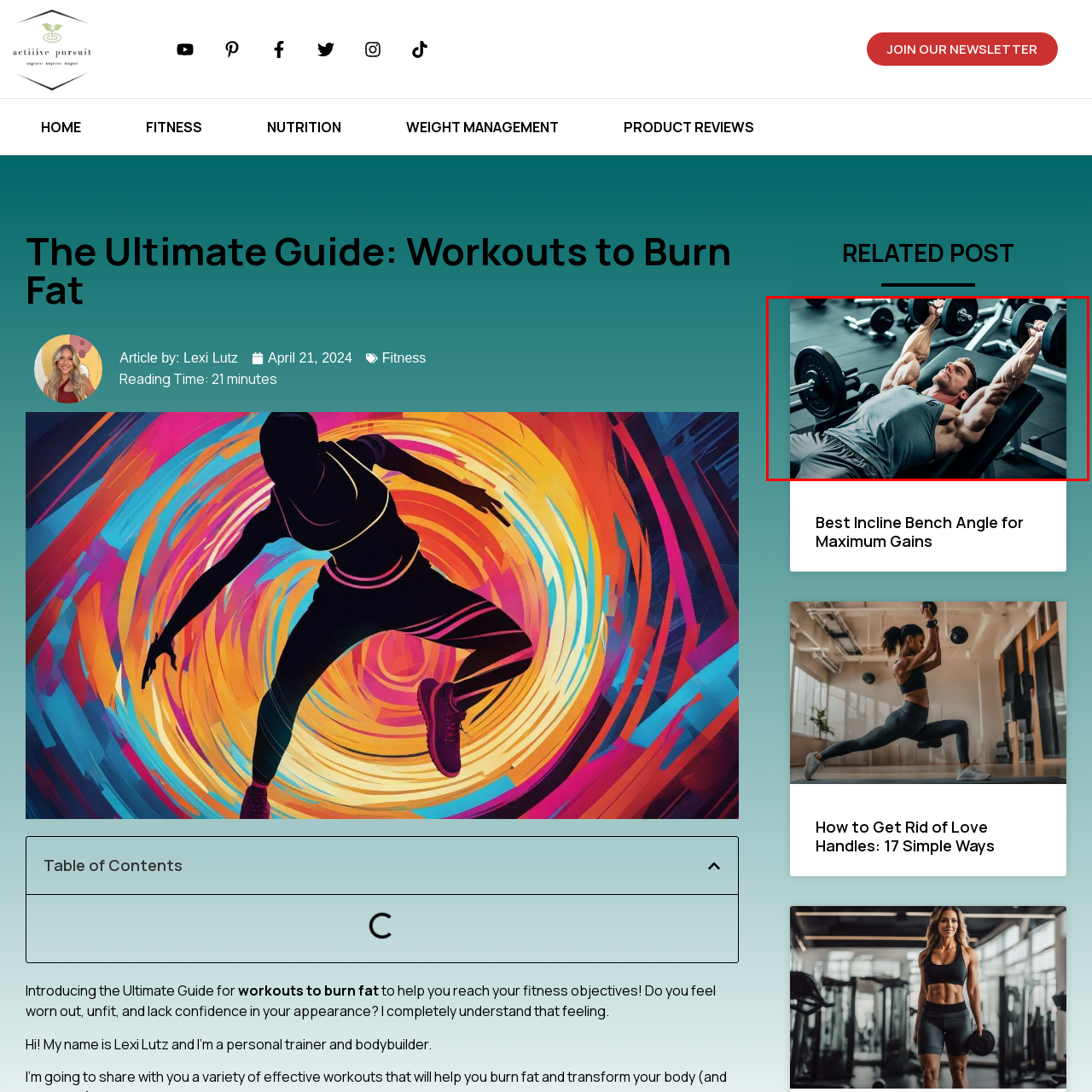What is surrounding the workout bench?
Analyze the image segment within the red bounding box and respond to the question using a single word or brief phrase.

Various weights